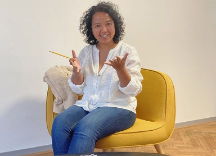What is the theme of the associated publication? Examine the screenshot and reply using just one word or a brief phrase.

Importance of inclusive approaches in research